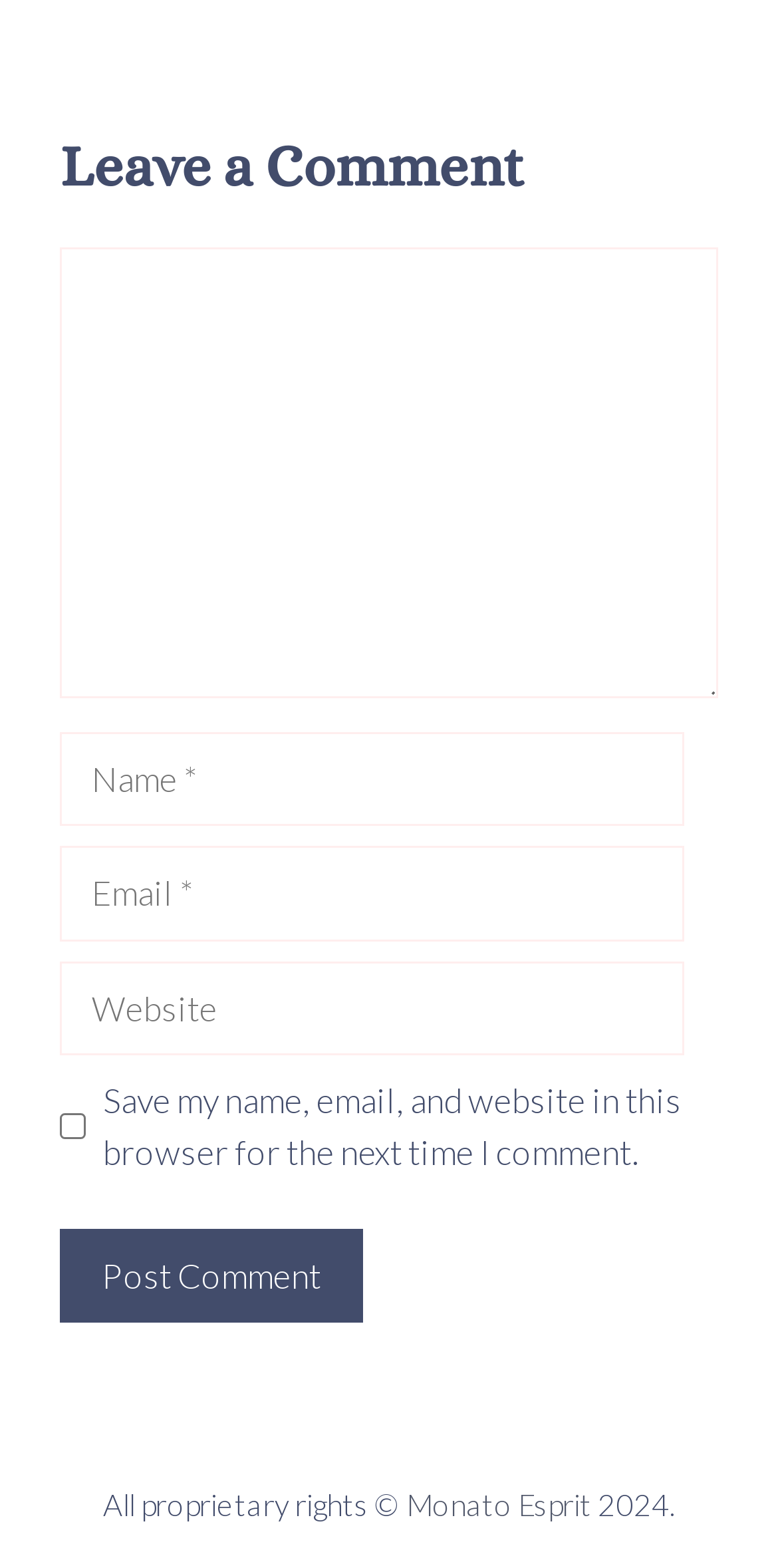Based on the image, provide a detailed response to the question:
What is the purpose of the 'Post Comment' button?

The 'Post Comment' button is used to submit a comment after filling in the required fields, as indicated by its position below the comment textbox and other input fields. Clicking this button will post the comment on the website.